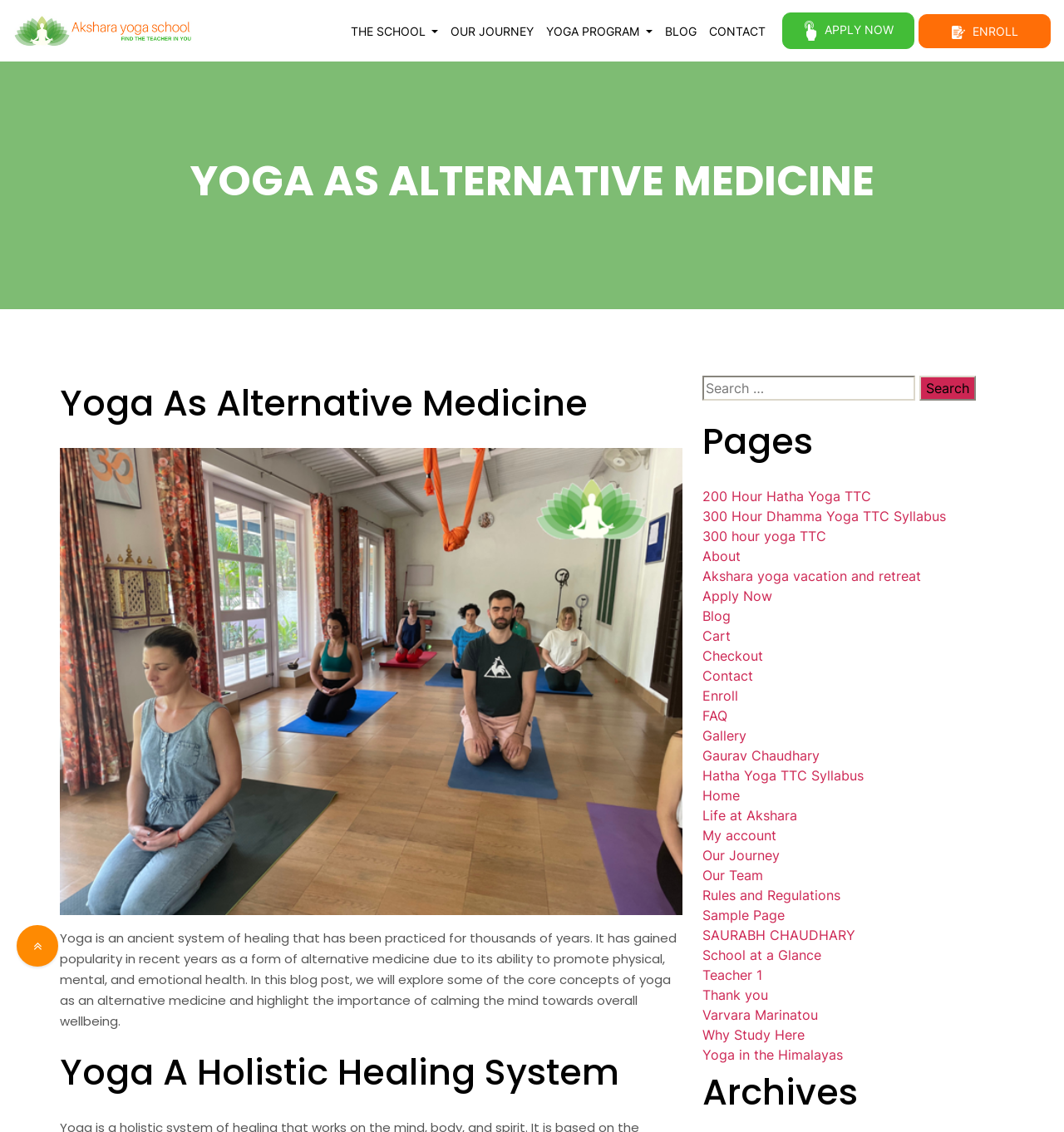Identify the bounding box coordinates necessary to click and complete the given instruction: "Read the blog post".

[0.056, 0.82, 0.642, 0.911]